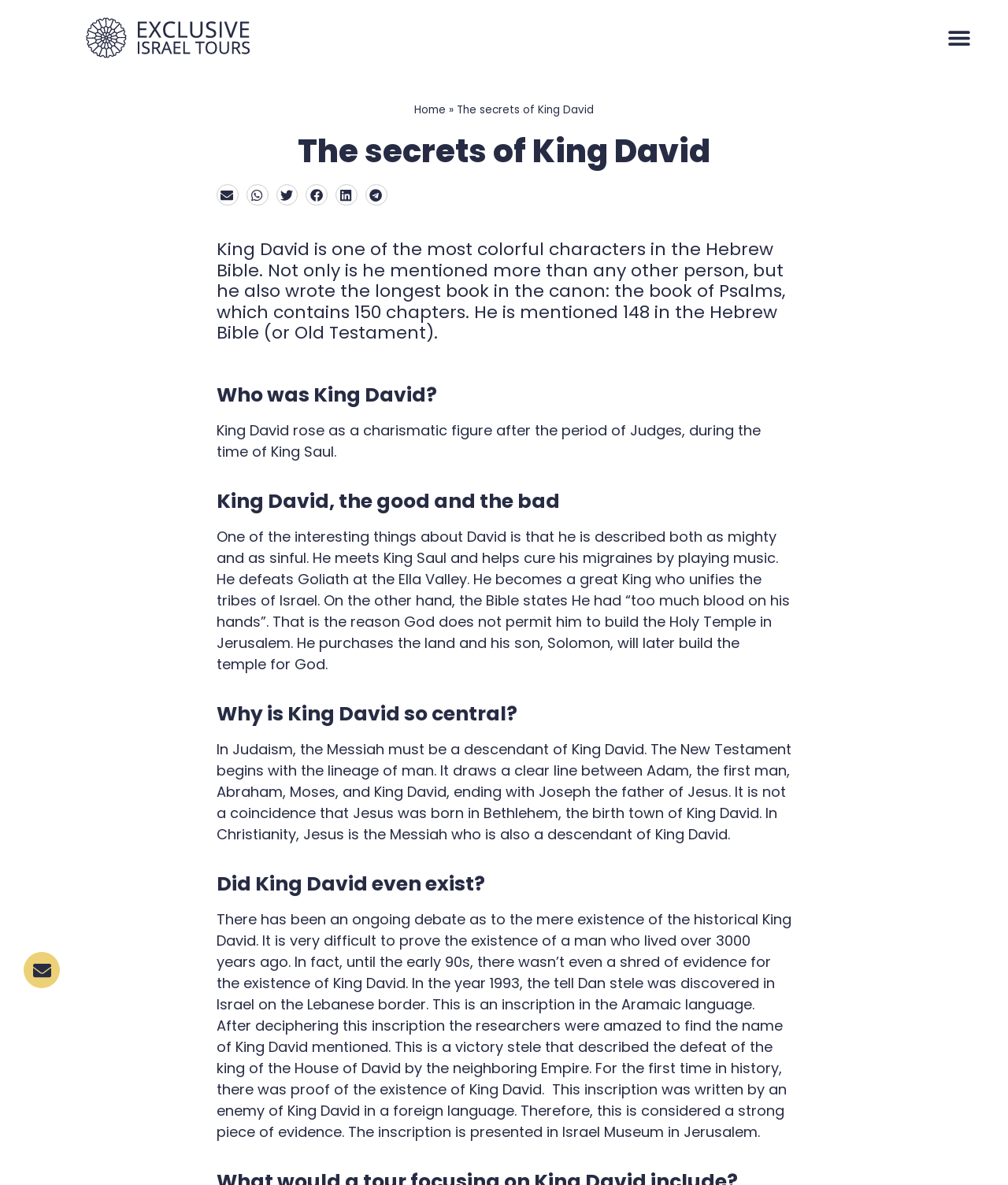Locate the bounding box coordinates of the UI element described by: "aria-label="Share on twitter"". Provide the coordinates as four float numbers between 0 and 1, formatted as [left, top, right, bottom].

[0.274, 0.156, 0.296, 0.174]